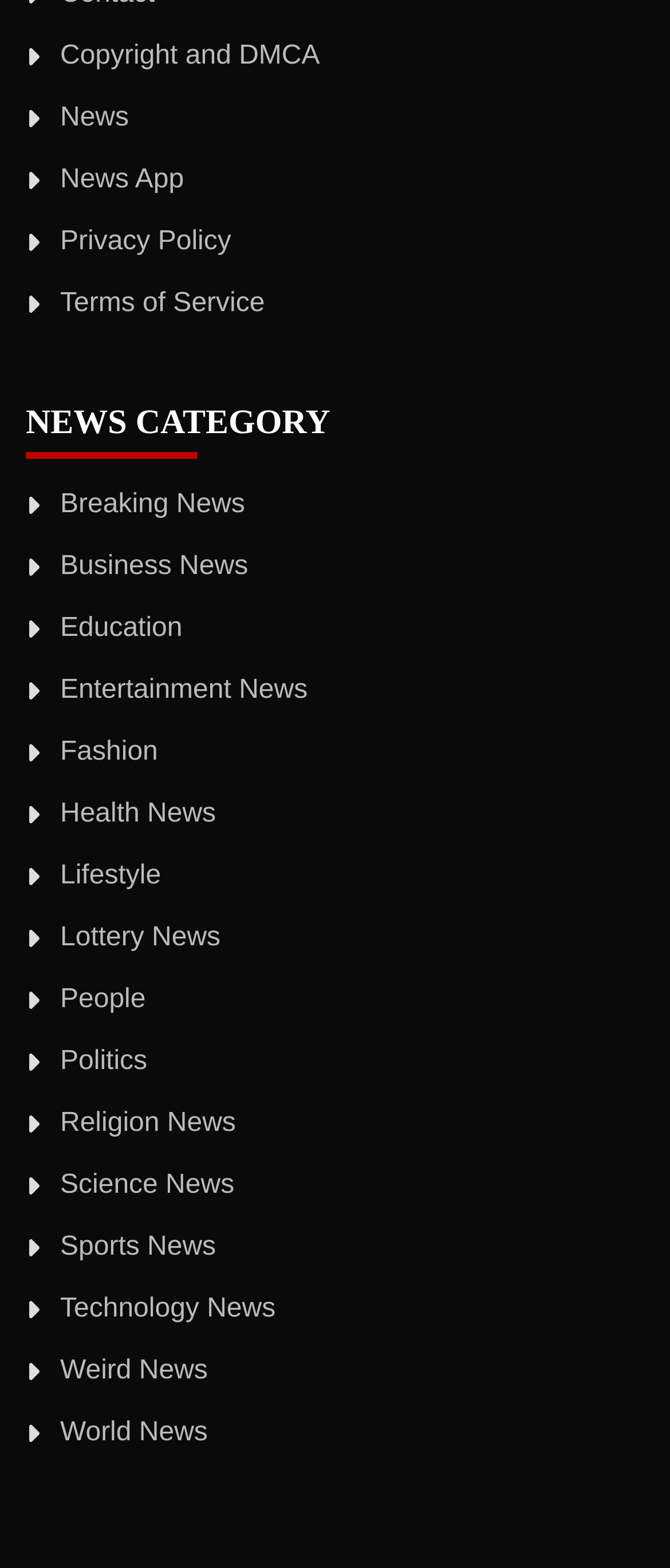How many links are there in the footer section?
Based on the screenshot, provide your answer in one word or phrase.

5